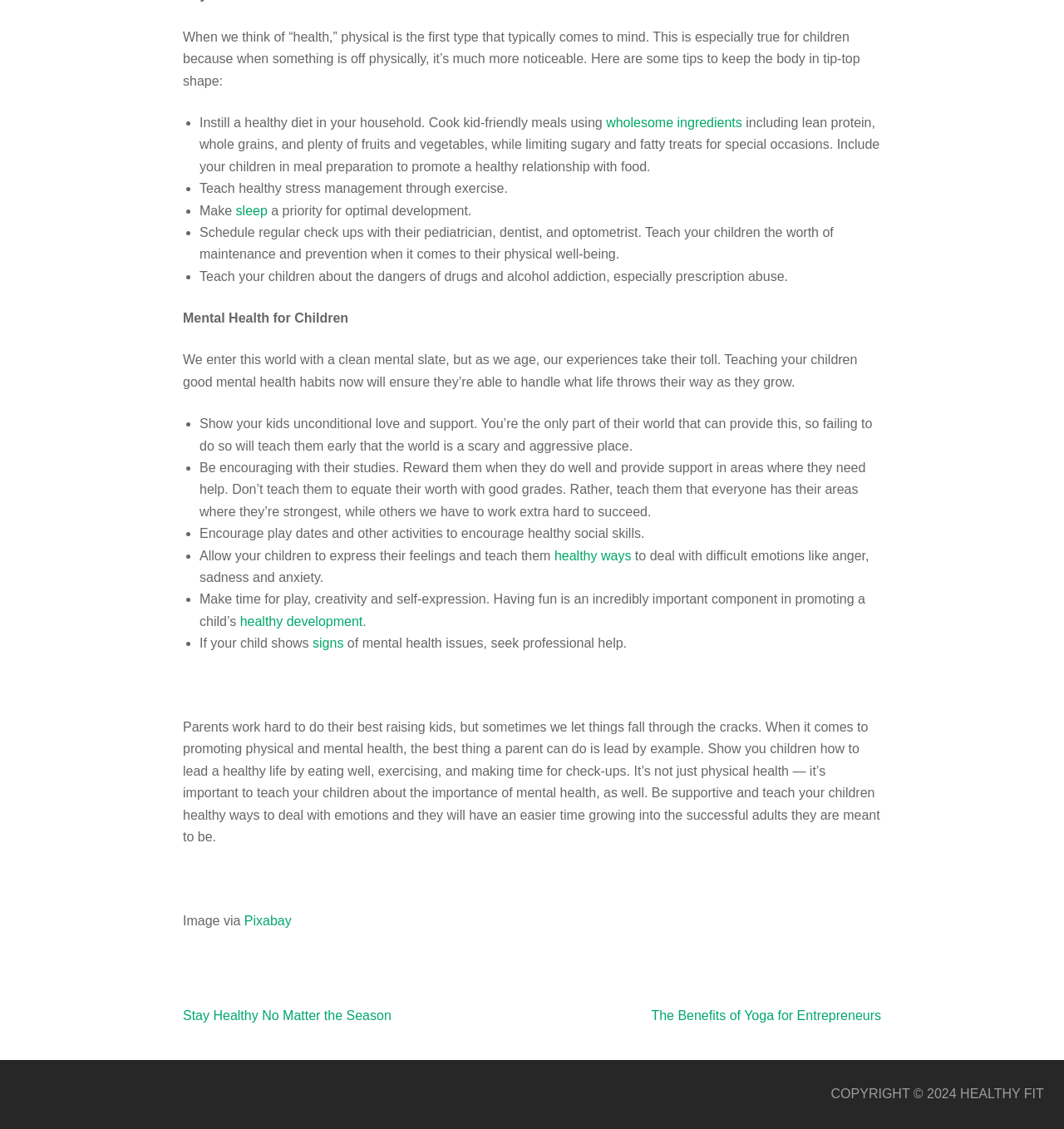Please determine the bounding box coordinates of the element's region to click for the following instruction: "Share via Facebook".

None